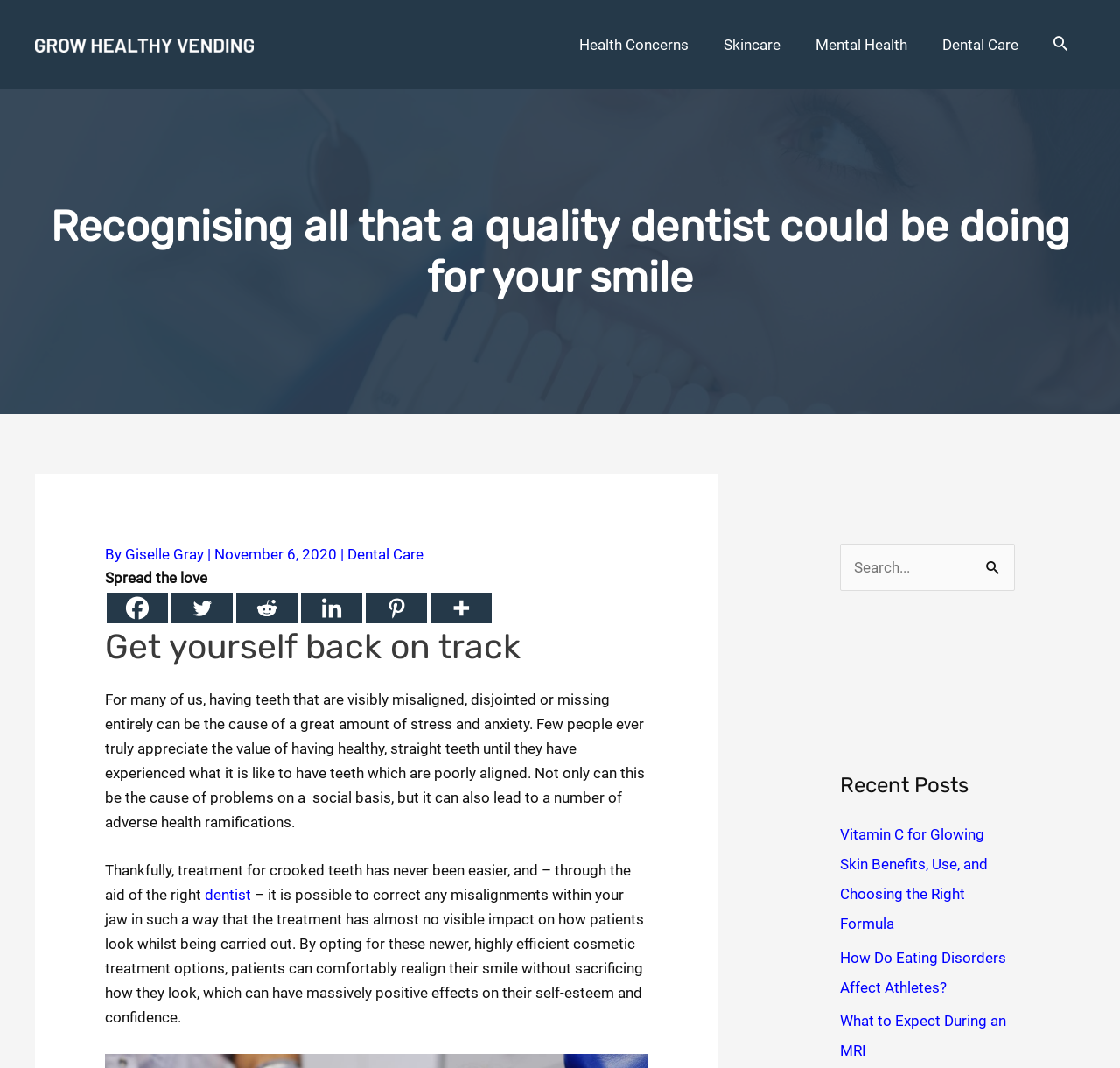Find the bounding box coordinates of the element to click in order to complete the given instruction: "Click the 'dentist' link."

[0.183, 0.83, 0.224, 0.846]